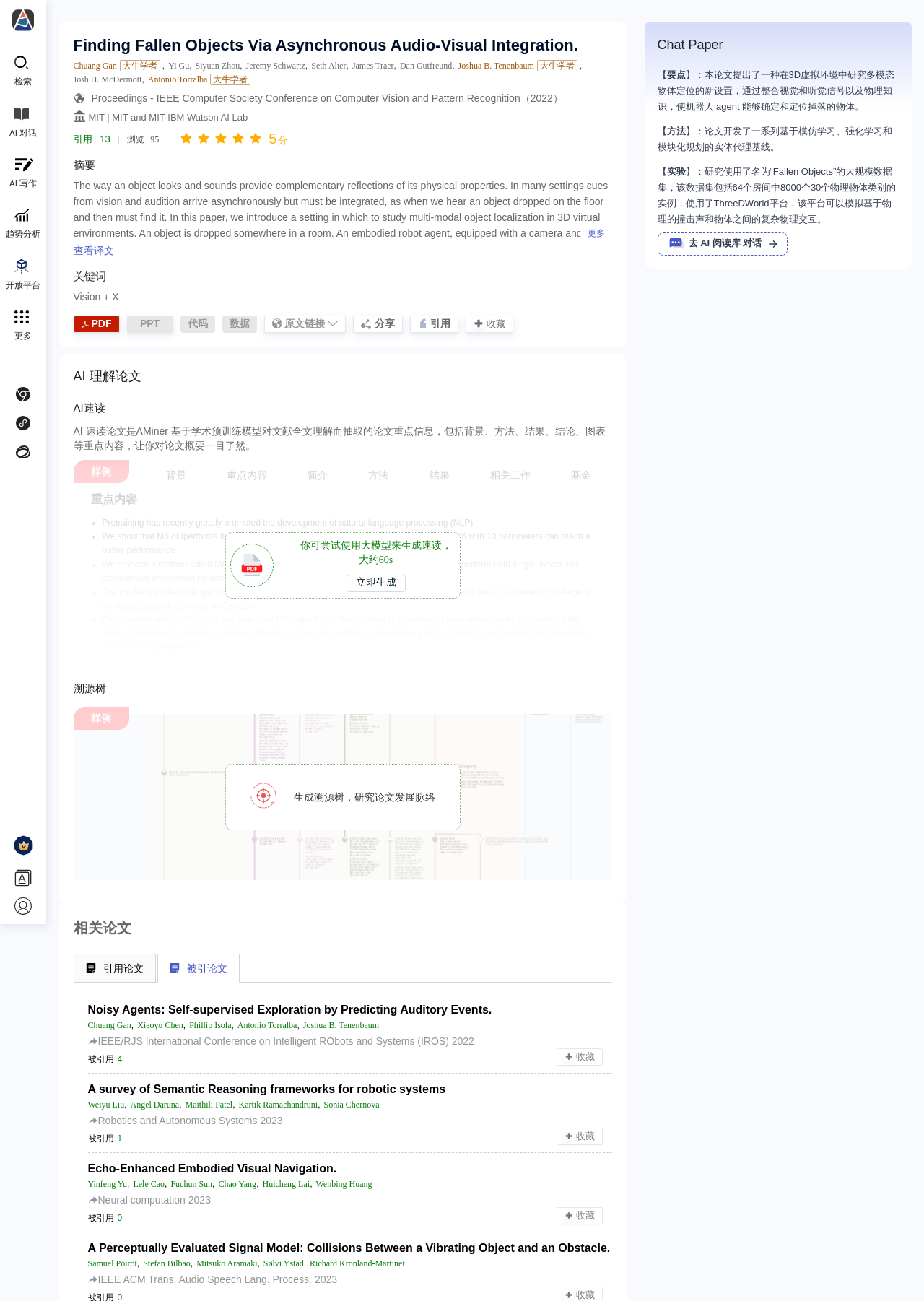Using the provided element description, identify the bounding box coordinates as (top-left x, top-left y, bottom-right x, bottom-right y). Ensure all values are between 0 and 1. Description: Joshua B. Tenenbaum

[0.496, 0.046, 0.578, 0.056]